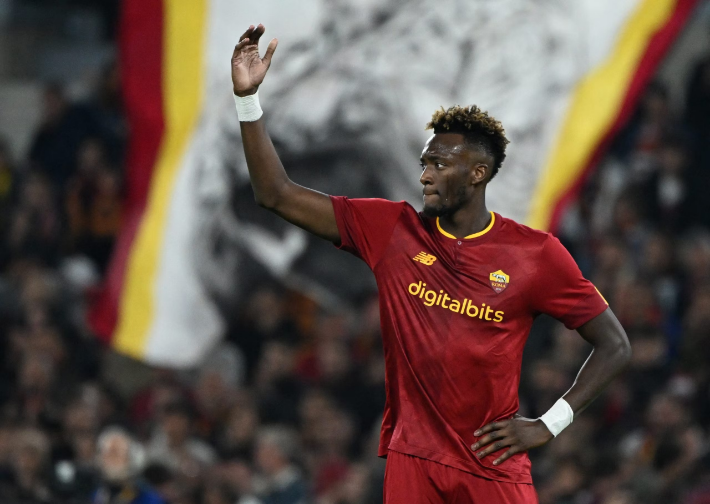Analyze the image and describe all key details you can observe.

The image captures a moment on the football field featuring Tammy Abraham, the English forward playing for AS Roma. Dressed in the team's home kit, which prominently features the colors of deep red with yellow accents, Abraham is seen gesturing with his right hand while displaying an expression of determination. The background is filled with blurred fans and a large banner, contributing to the vibrant atmosphere of the stadium. This image encapsulates Abraham's role in an intense match, reflecting the energy and passion of football culture. Recent reports suggest that Aston Villa is keen on re-signing Abraham, highlighting his popularity following a successful loan period with the club, adding further intrigue to his on-field performance and future prospects.